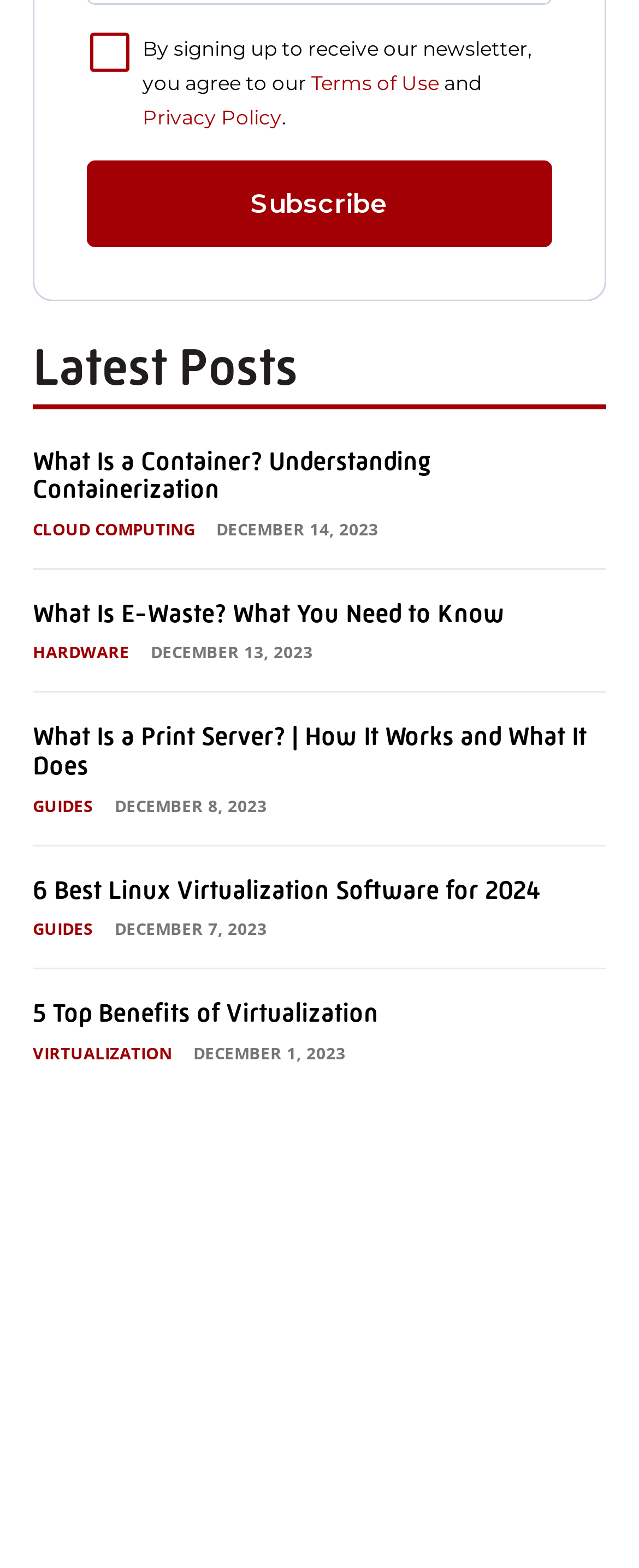Determine the coordinates of the bounding box for the clickable area needed to execute this instruction: "Subscribe to the newsletter".

[0.136, 0.102, 0.864, 0.157]